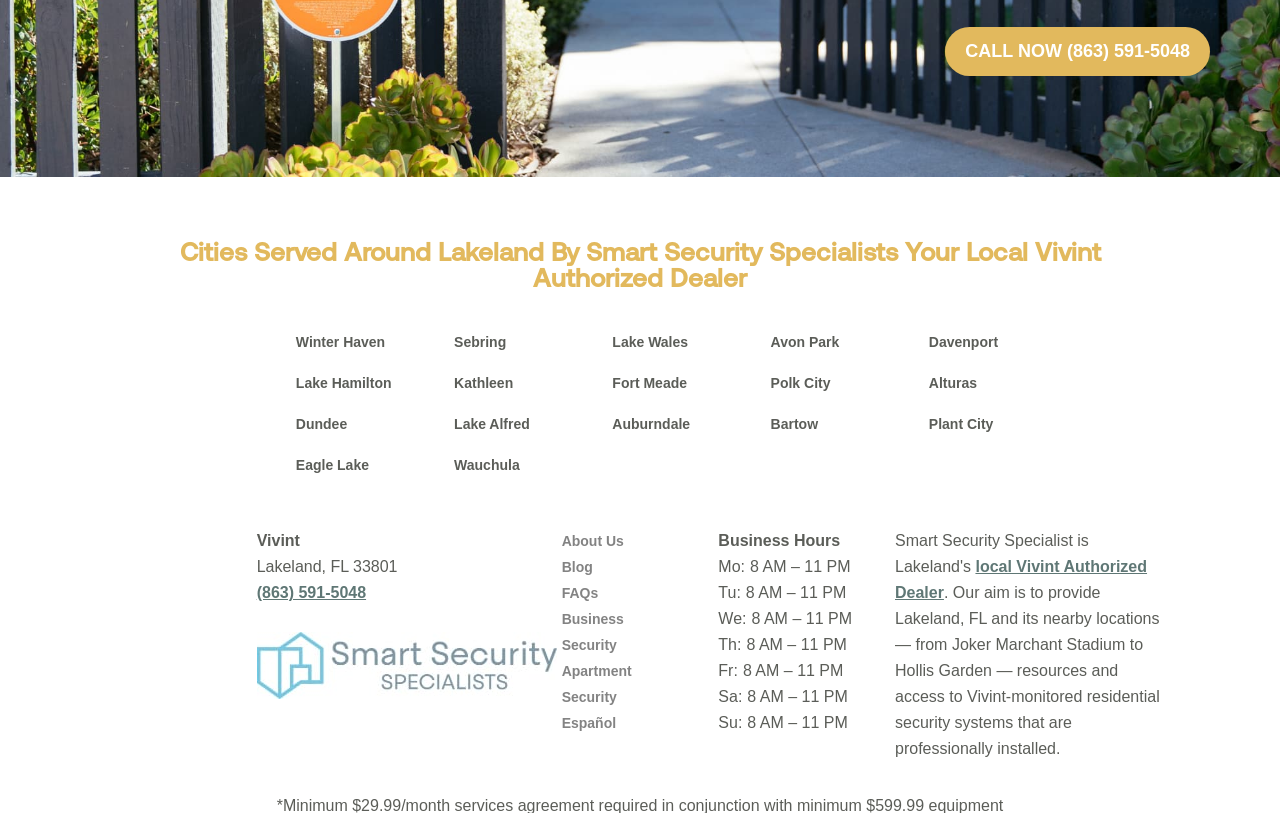What is the name of the company providing Vivint-monitored security systems?
Look at the image and construct a detailed response to the question.

The company name can be found in the top-left corner of the webpage, in the logo and also in the text 'Smart Security Specialists, Your Local Vivint Authorized Dealer'.